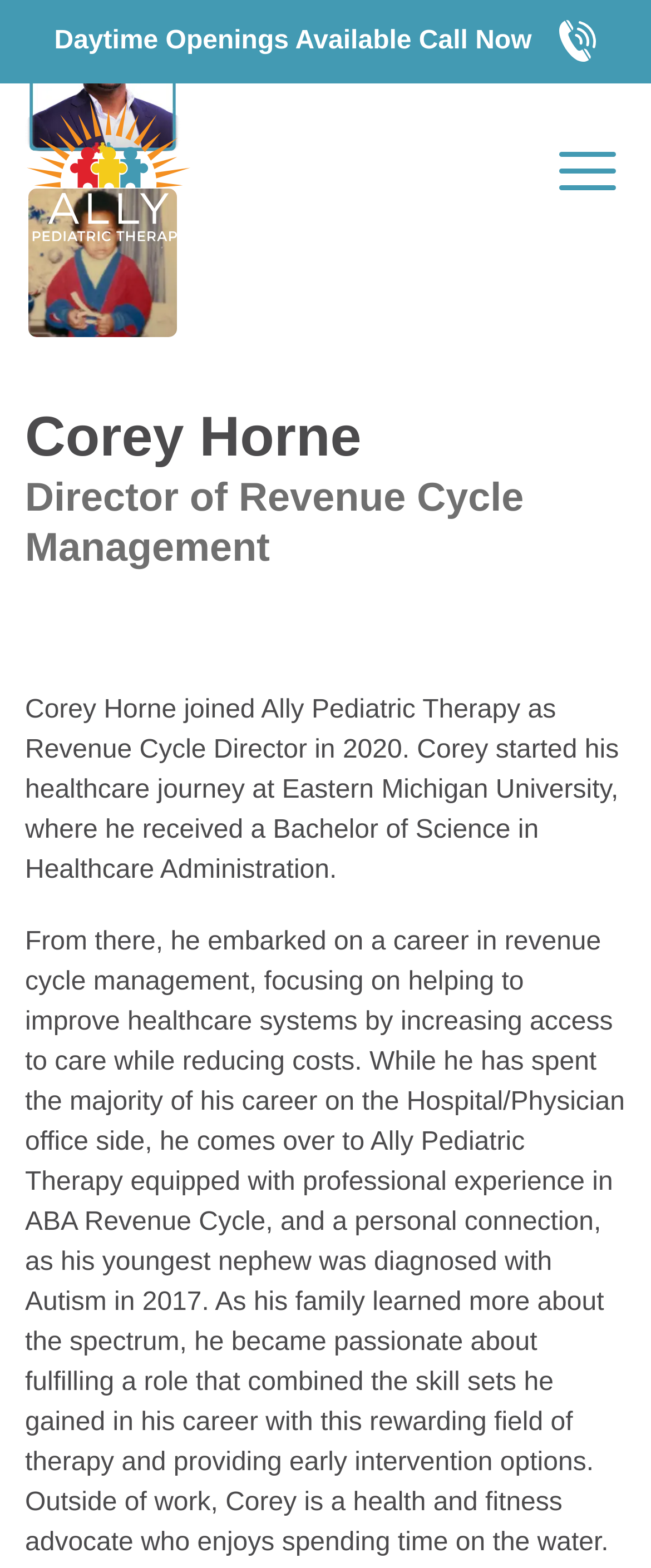Give a detailed account of the webpage's layout and content.

The webpage is about Corey Horne, the Director of Revenue Cycle Management at Ally Pediatric Therapy. At the top left corner, there is a "Skip to main content" link. Below it, there is a navigation menu with links to "Services", "What is Autism?", "Locations", "About Us", "Careers", and "Contact Us". Each of these links has a small icon to its right. 

To the right of the navigation menu, there is a large section dedicated to Corey Horne. It starts with a heading that displays his name, followed by his title "Director of Revenue Cycle Management". Below this, there is a paragraph that describes his background, stating that he joined Ally Pediatric Therapy in 2020 and received a Bachelor of Science in Healthcare Administration from Eastern Michigan University. 

Above the navigation menu, there is a prominent call-to-action link "Daytime Openings Available Call Now" that spans the entire width of the page.